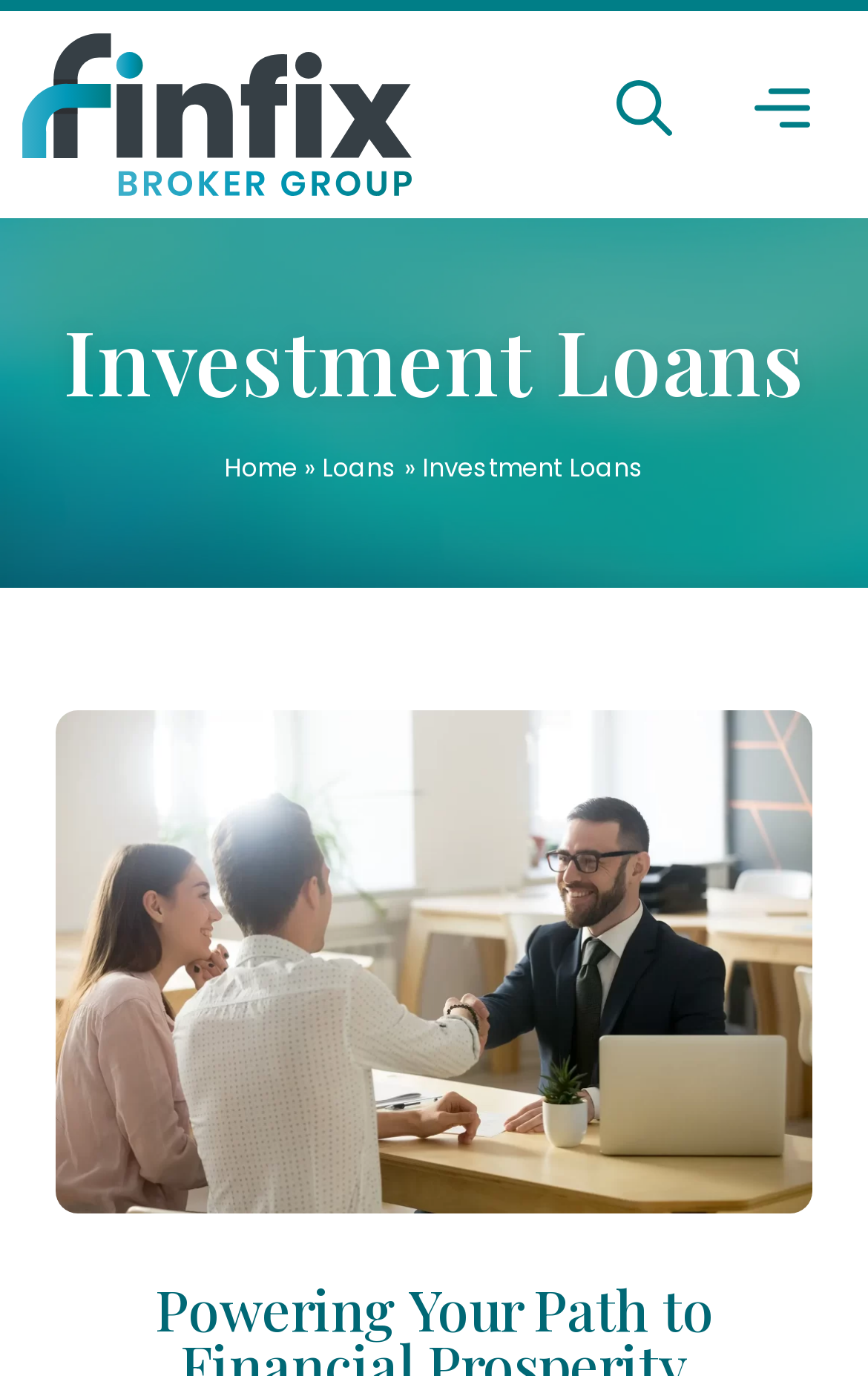What is the main topic of the webpage?
Refer to the image and give a detailed answer to the question.

The main topic of the webpage is 'Investment Loans' which is indicated by the heading 'Investment Loans' at the top of the webpage and also by the image 'Investment Loan Melbourne' that takes up most of the webpage.